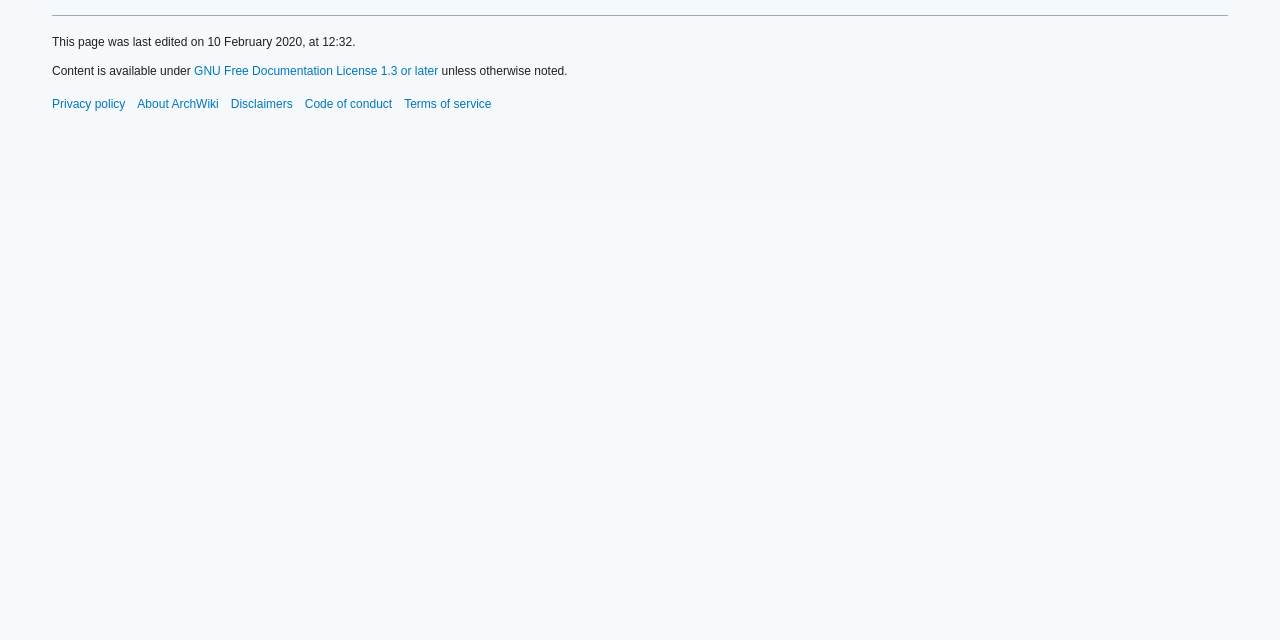Using the description: "rmaywash@inellasrestorationcenter.org", identify the bounding box of the corresponding UI element in the screenshot.

None